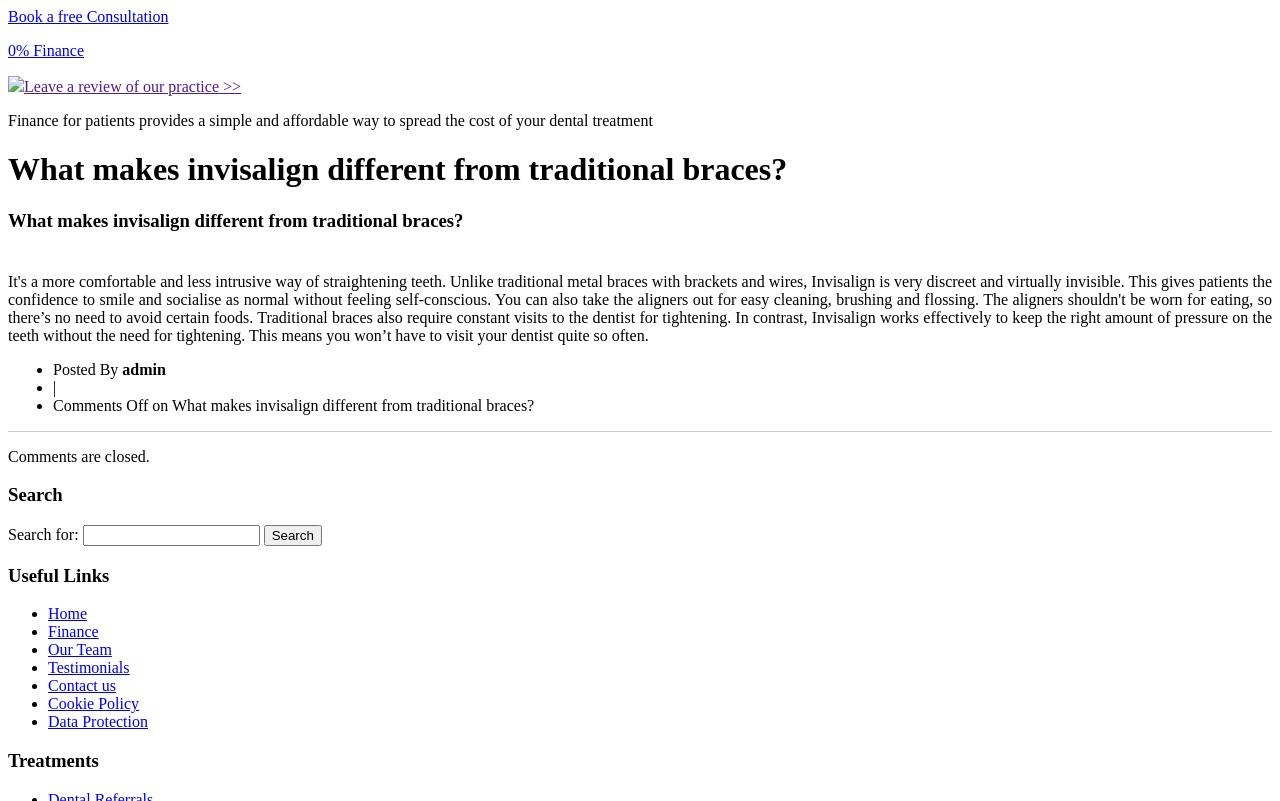Show the bounding box coordinates for the element that needs to be clicked to execute the following instruction: "Book a free consultation". Provide the coordinates in the form of four float numbers between 0 and 1, i.e., [left, top, right, bottom].

[0.006, 0.01, 0.132, 0.031]